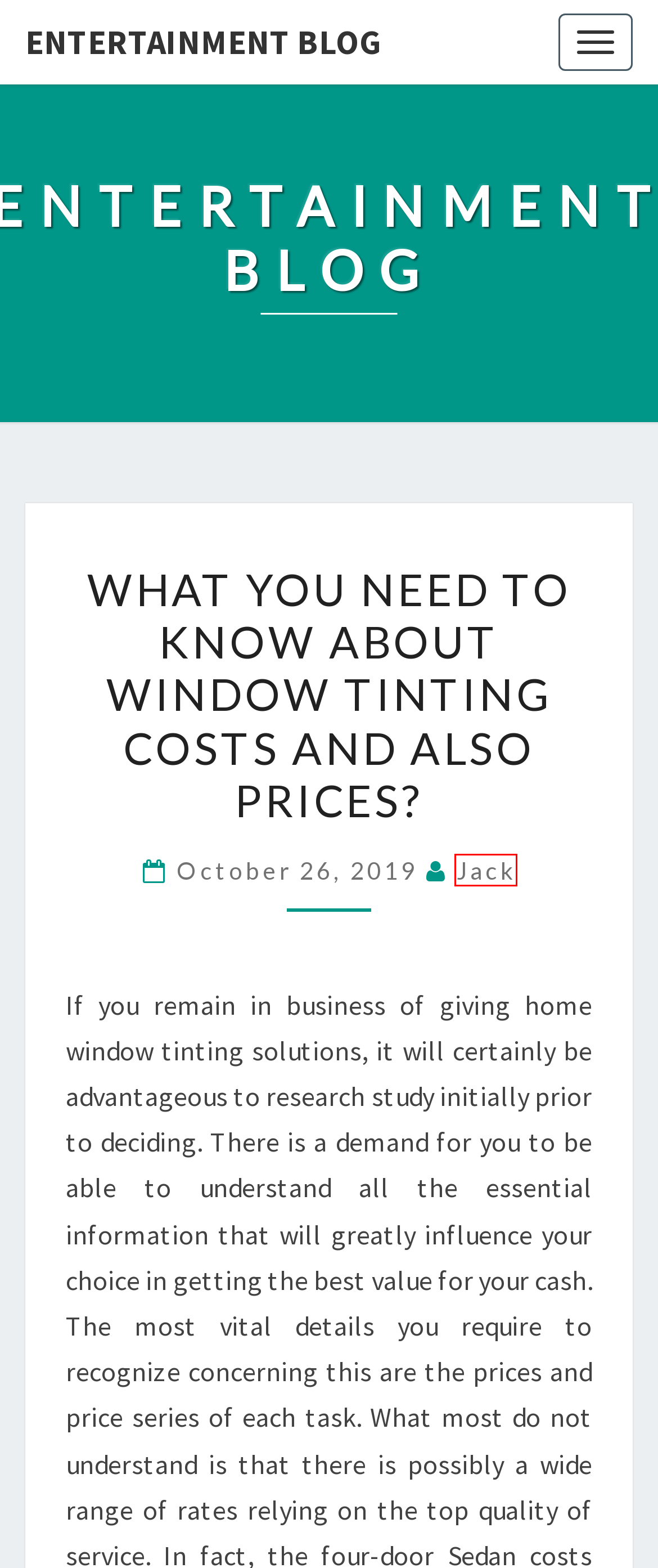Review the screenshot of a webpage containing a red bounding box around an element. Select the description that best matches the new webpage after clicking the highlighted element. The options are:
A. Advantages of playing Clash royale online – Entertainment Blog
B. Fashion – Entertainment Blog
C. Jack – Entertainment Blog
D. Fitness – Entertainment Blog
E. Entertainment Blog
F. Technology – Entertainment Blog
G. June 7, 2024 – Entertainment Blog
H. News – Entertainment Blog

C